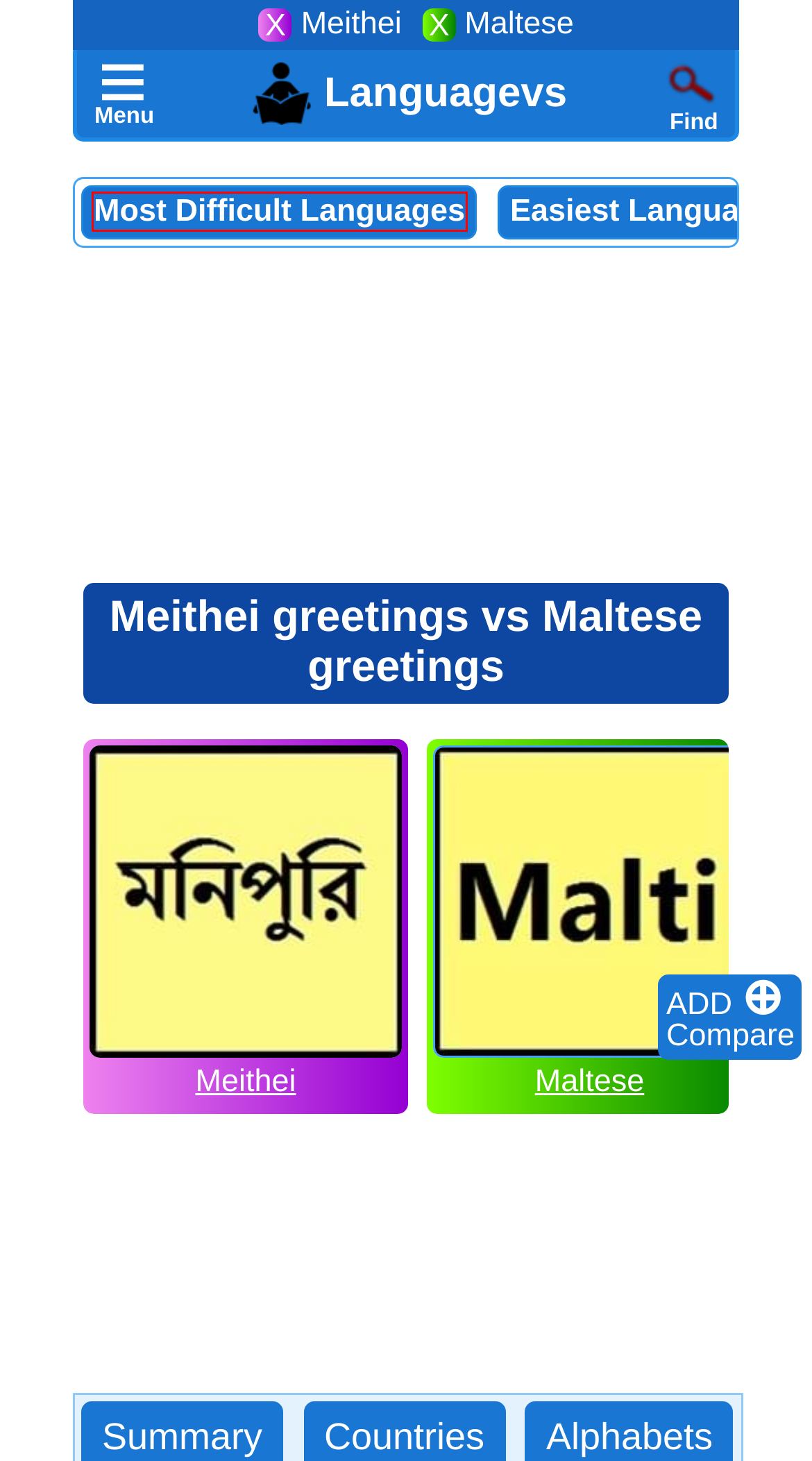You are given a webpage screenshot where a red bounding box highlights an element. Determine the most fitting webpage description for the new page that loads after clicking the element within the red bounding box. Here are the candidates:
A. Santali Language | Origin of Santali Language
B. Meithei Greetings | Hello in Meithei
C. Malagasy Language | Origin of Malagasy Language
D. What is language | World Languages | Best Languages
E. Compare Most Difficult Languages
F. European Languages
G. Maltese Greetings | Hello in Maltese
H. Most Difficult Languages

H